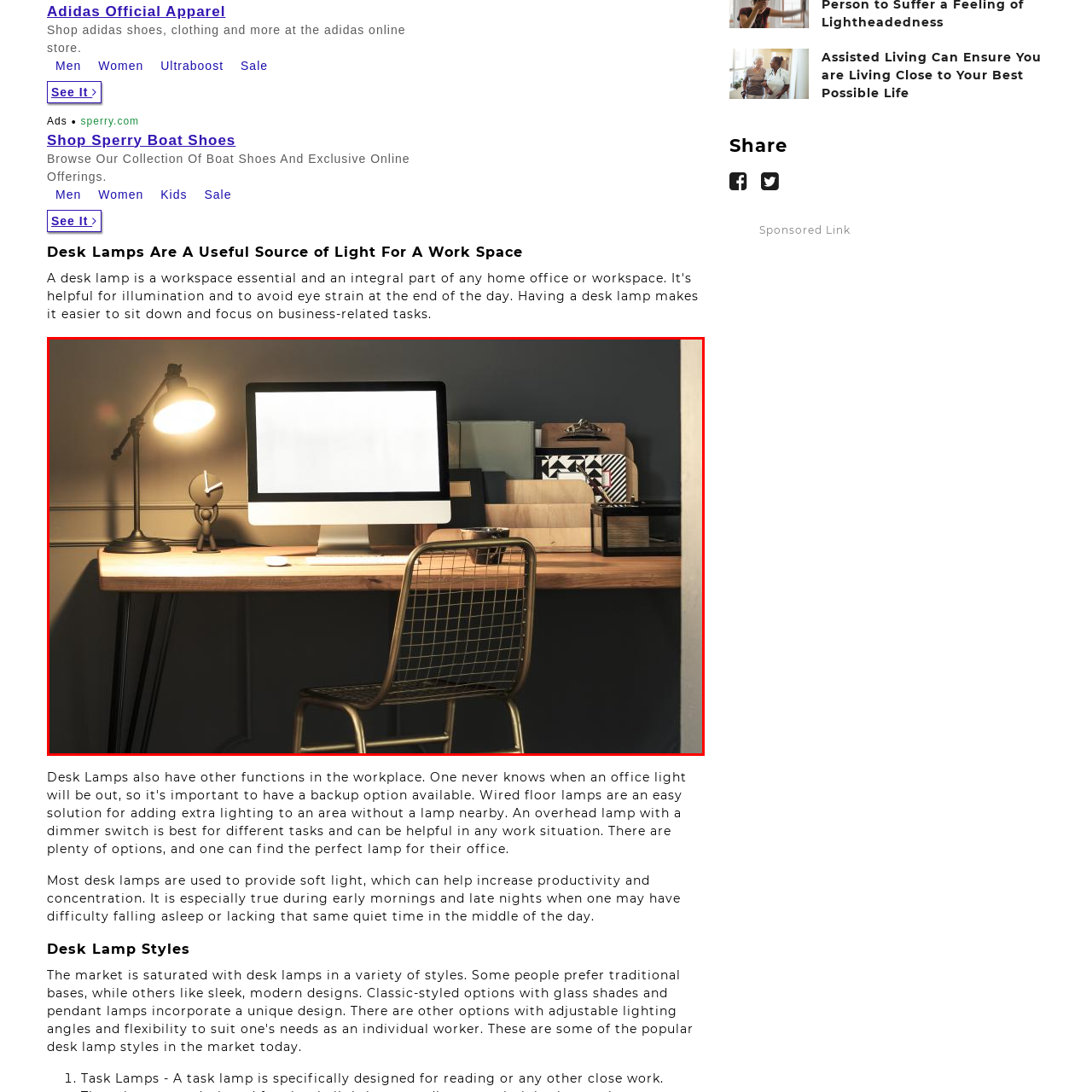What is the purpose of the gold wire chair?
Check the image inside the red bounding box and provide your answer in a single word or short phrase.

comfort and aesthetic appeal